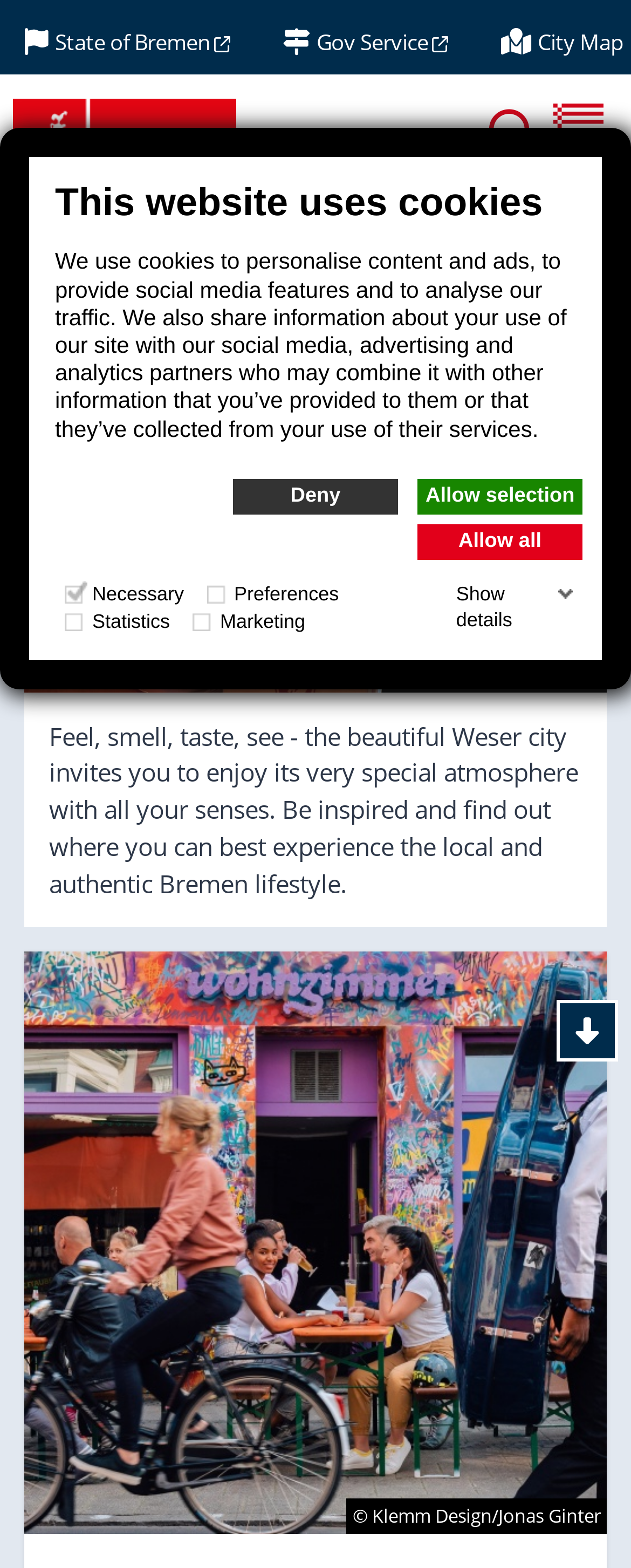Please identify and generate the text content of the webpage's main heading.

Moin Hanseatic City